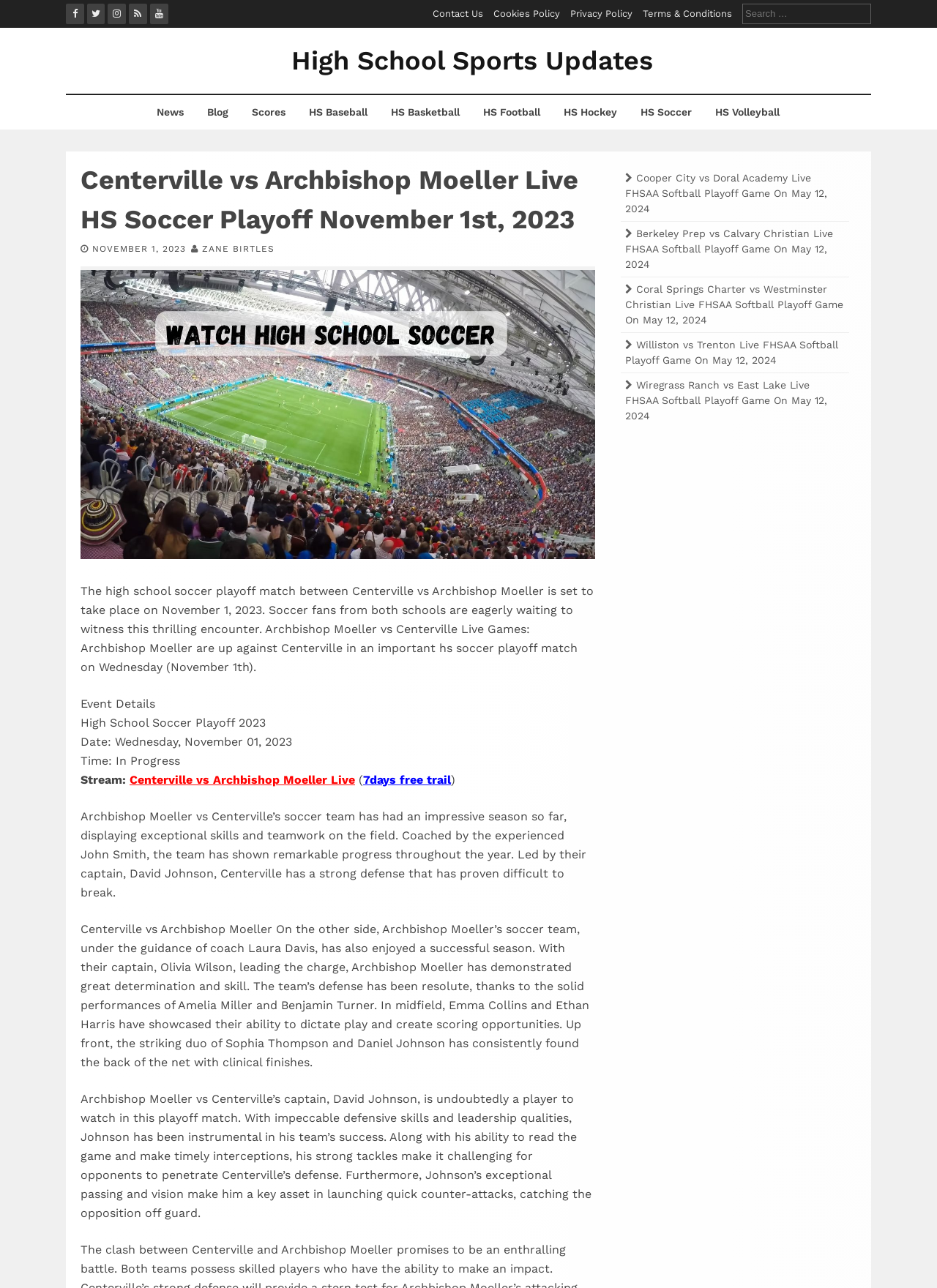Locate the bounding box coordinates of the element I should click to achieve the following instruction: "Search for something".

[0.792, 0.003, 0.93, 0.018]